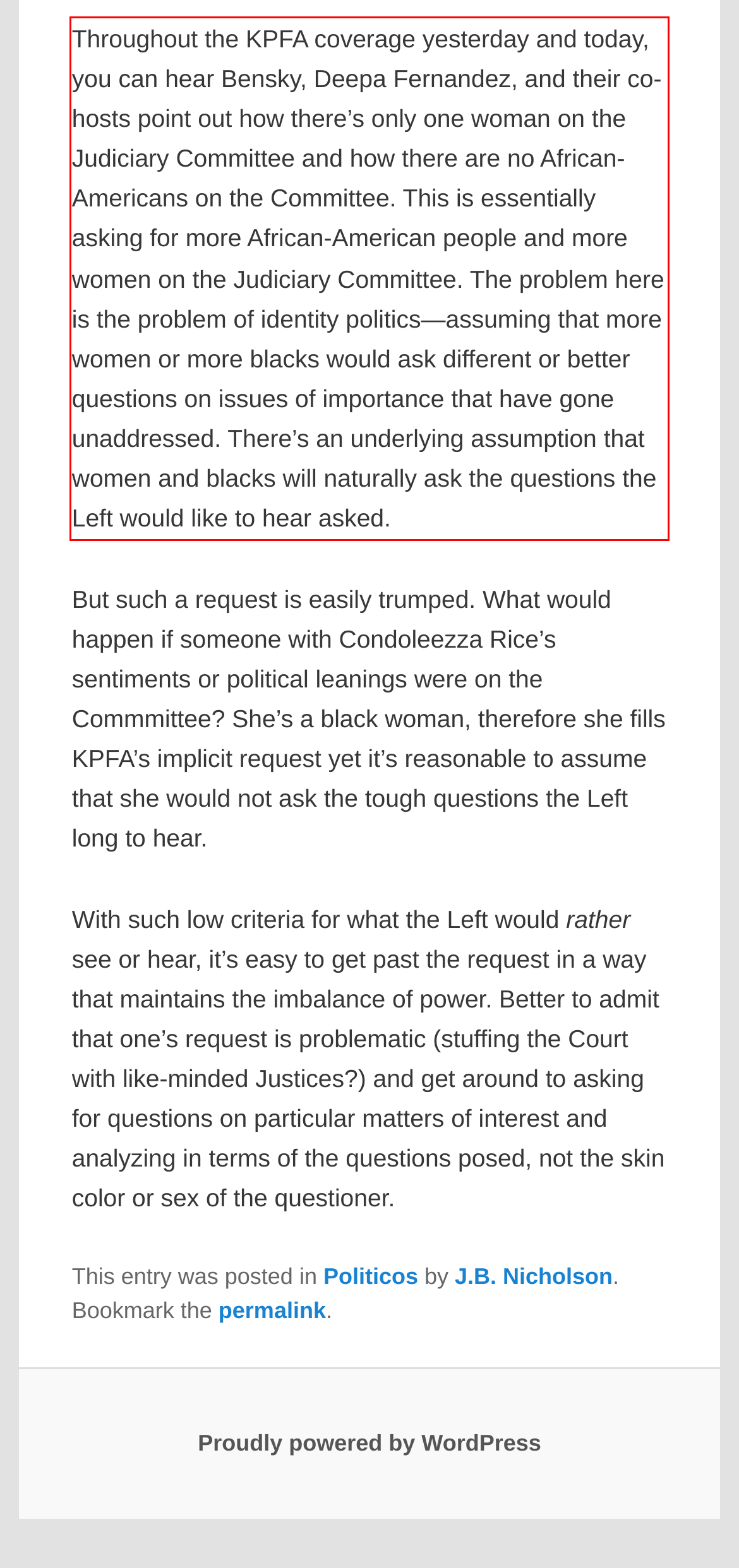Using the provided webpage screenshot, identify and read the text within the red rectangle bounding box.

Throughout the KPFA coverage yesterday and today, you can hear Bensky, Deepa Fernandez, and their co-hosts point out how there’s only one woman on the Judiciary Committee and how there are no African-Americans on the Committee. This is essentially asking for more African-American people and more women on the Judiciary Committee. The problem here is the problem of identity politics—assuming that more women or more blacks would ask different or better questions on issues of importance that have gone unaddressed. There’s an underlying assumption that women and blacks will naturally ask the questions the Left would like to hear asked.